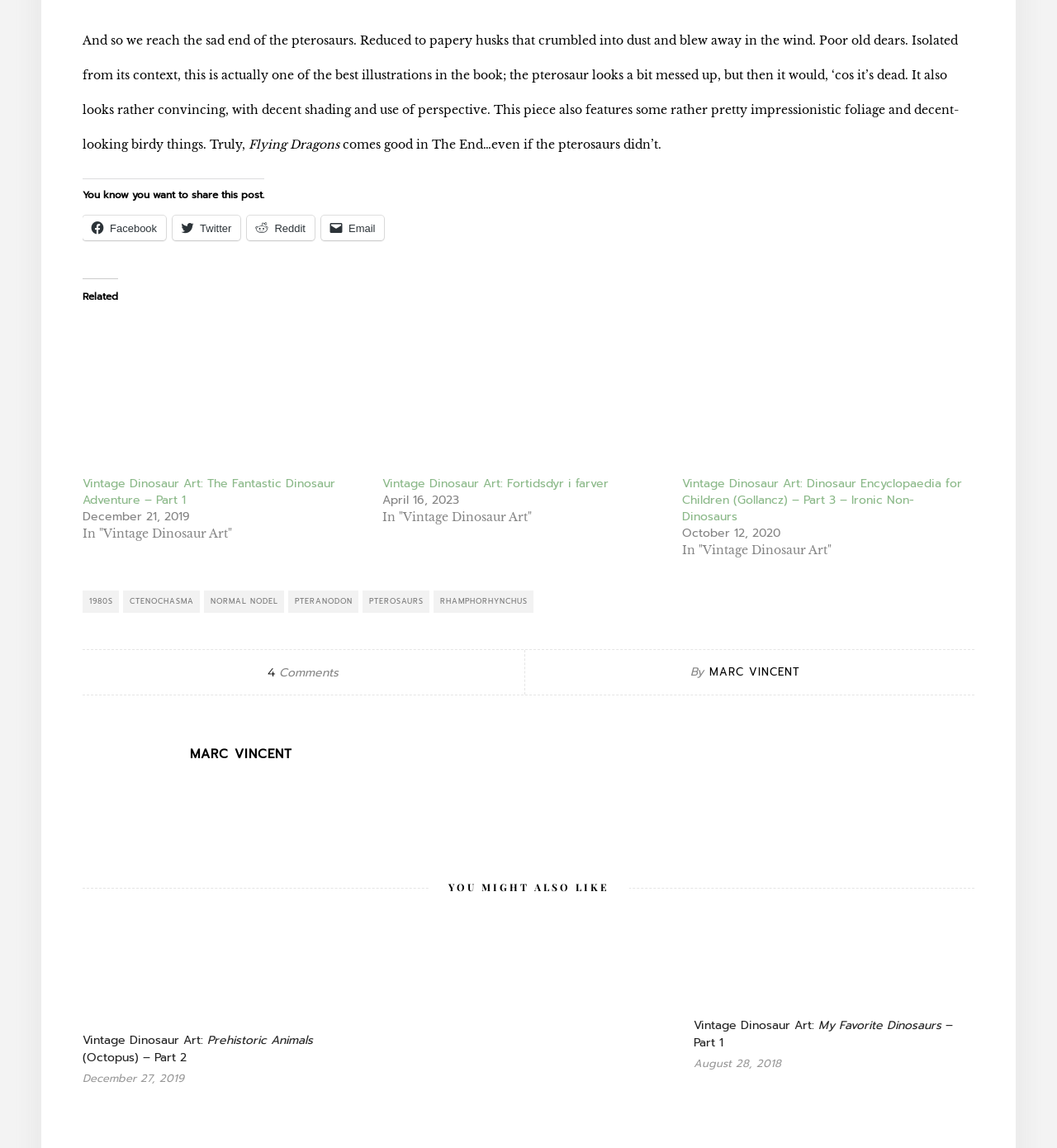Find and specify the bounding box coordinates that correspond to the clickable region for the instruction: "Click on the 'Authentic Networking' link".

None